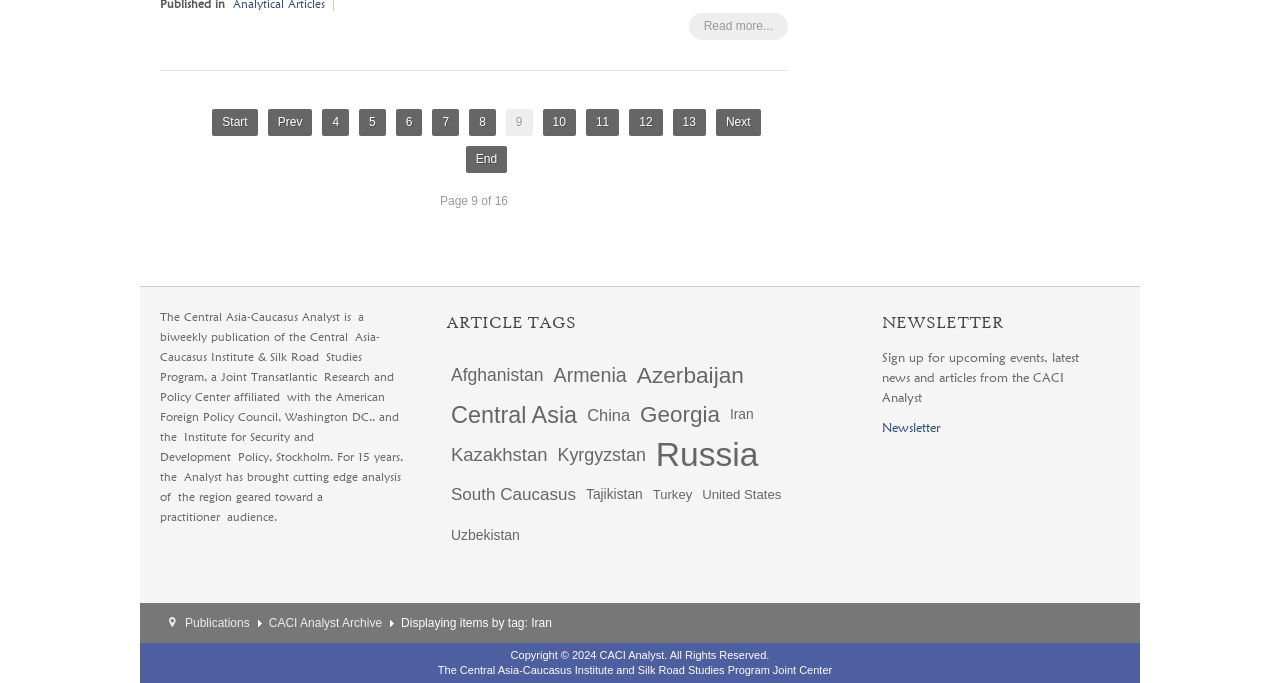Provide a thorough and detailed response to the question by examining the image: 
How many page links are available?

I counted the page links from '1' to '16' including 'Prev', 'Next', and 'End' links.